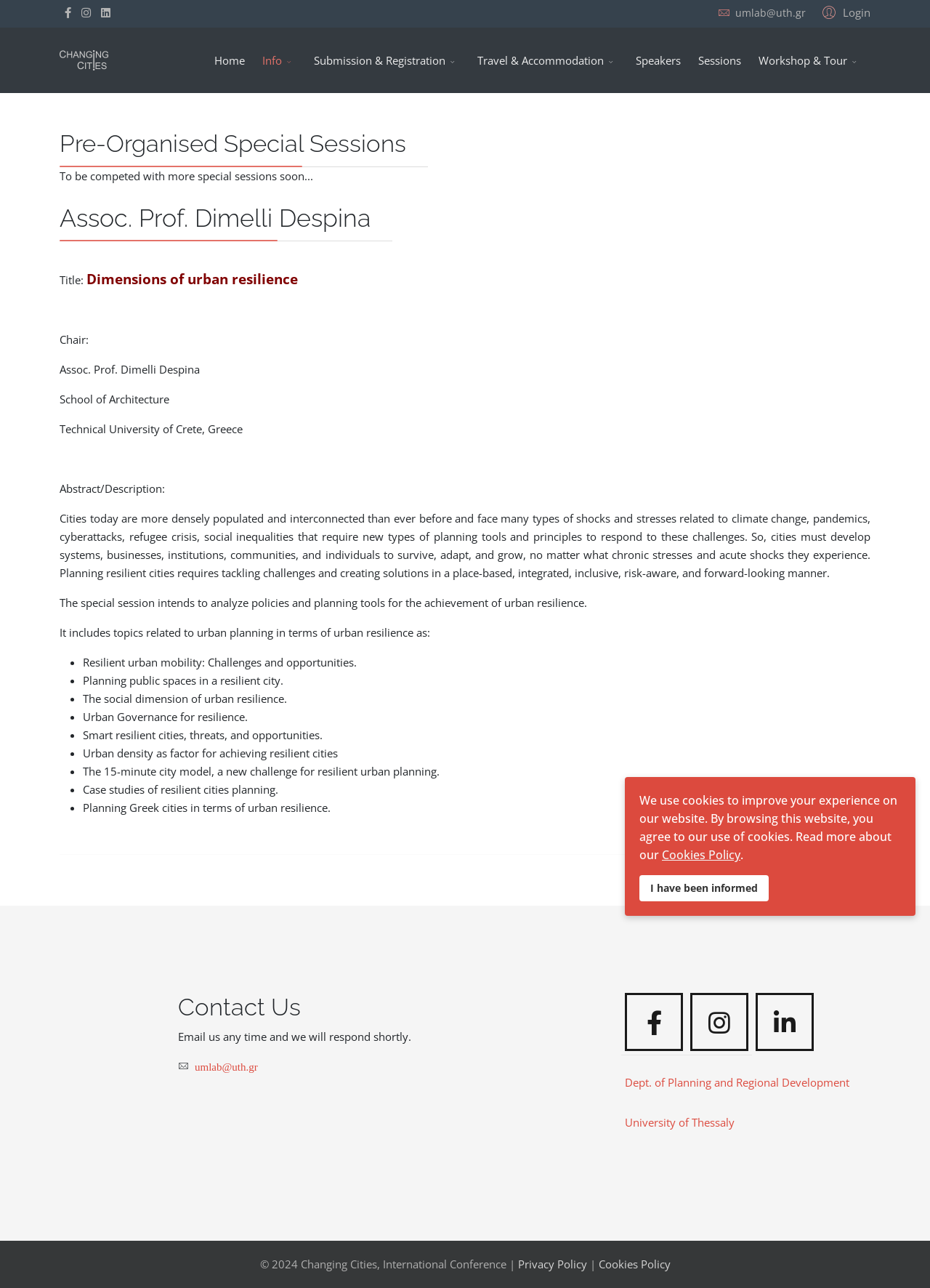With reference to the screenshot, provide a detailed response to the question below:
Who is the chair of the special session?

I found the answer by looking at the description list under the heading 'Assoc. Prof. Dimelli Despina' which mentions the chair of the special session.